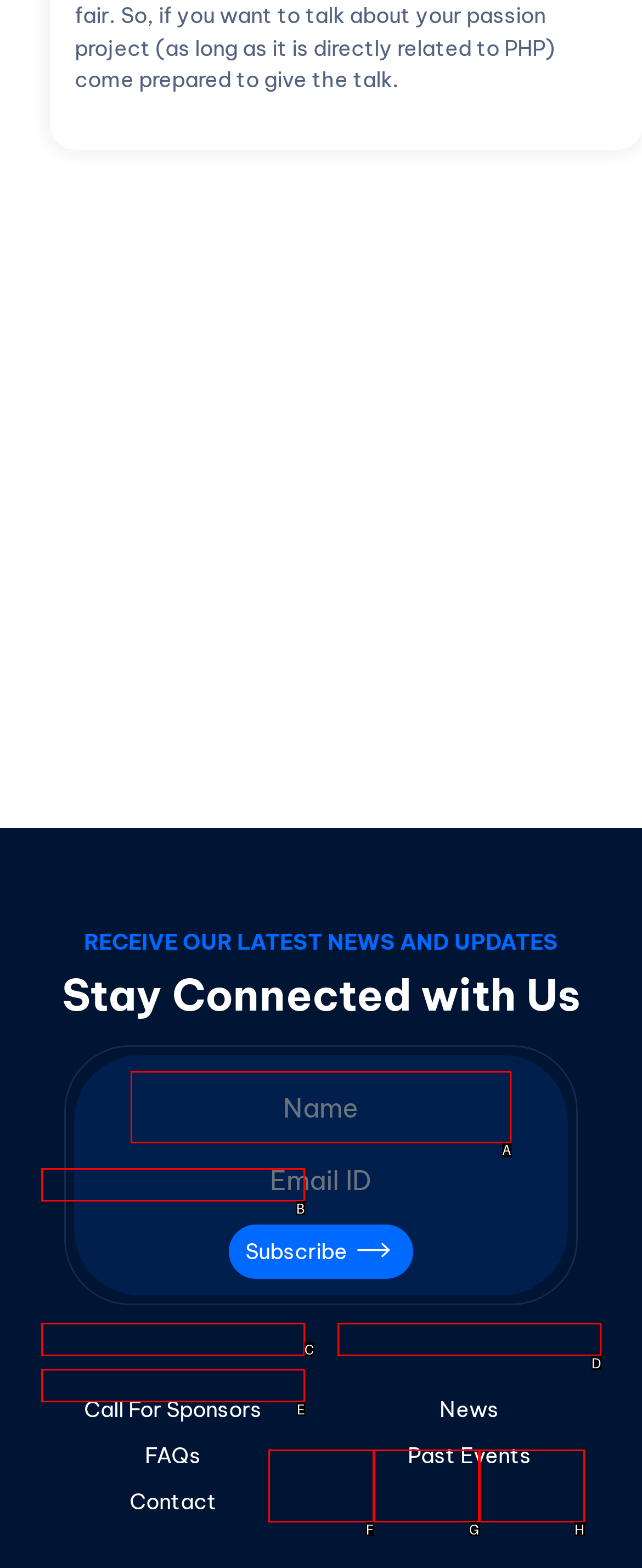Look at the highlighted elements in the screenshot and tell me which letter corresponds to the task: Enter your name.

A